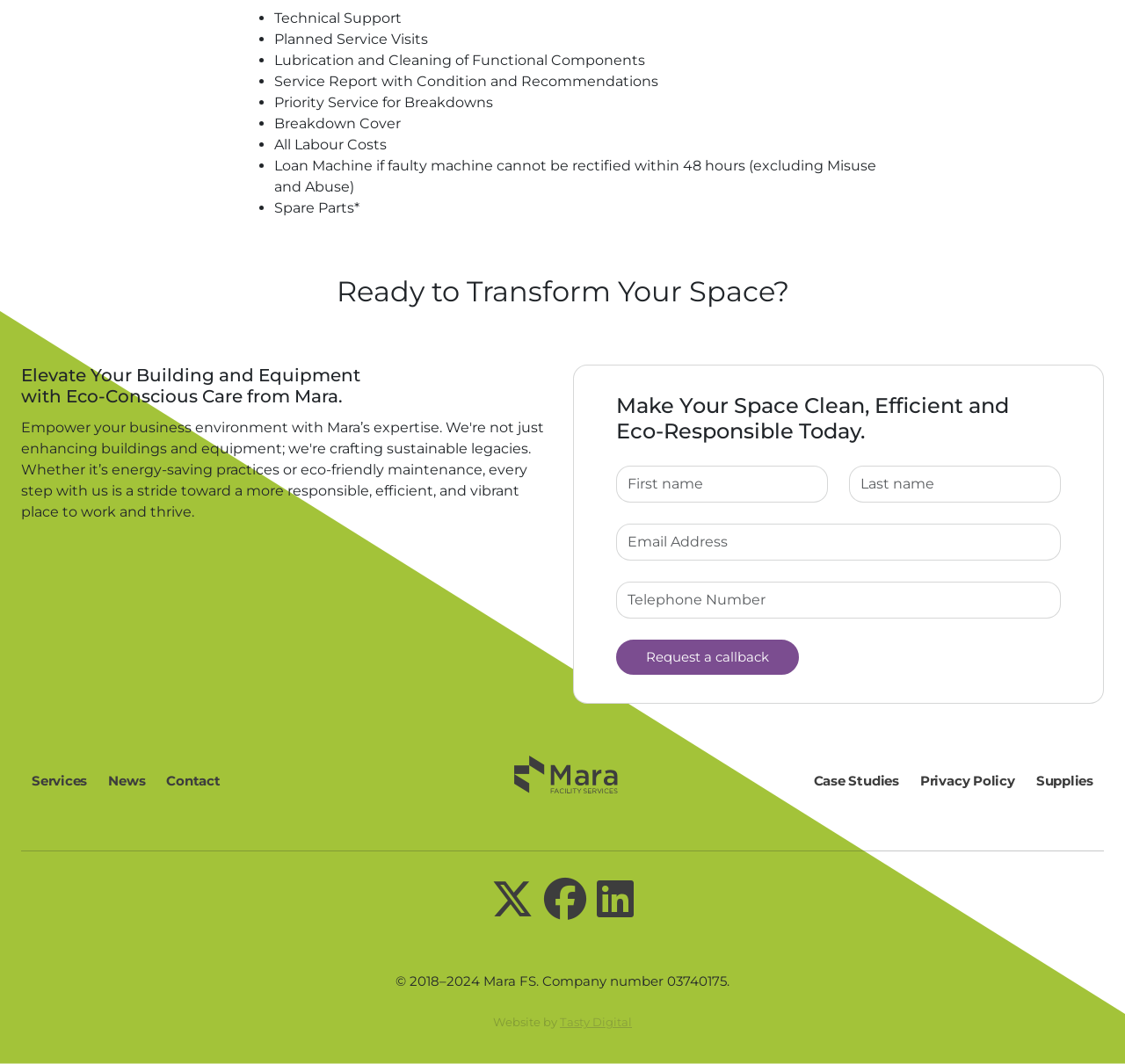What is the year range mentioned in the copyright section?
Please answer the question as detailed as possible based on the image.

The copyright section mentions the year range 2018-2024, indicating the period of copyright ownership.